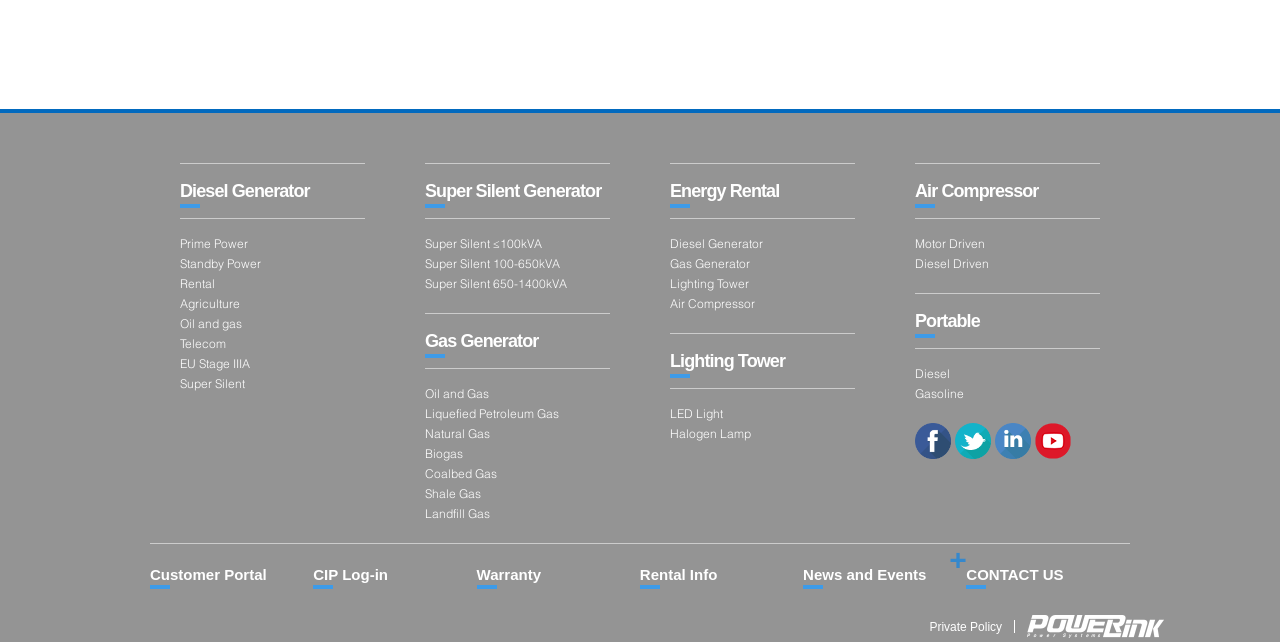What is the purpose of the 'Energy Rental' section?
Based on the image, provide your answer in one word or phrase.

Rental services